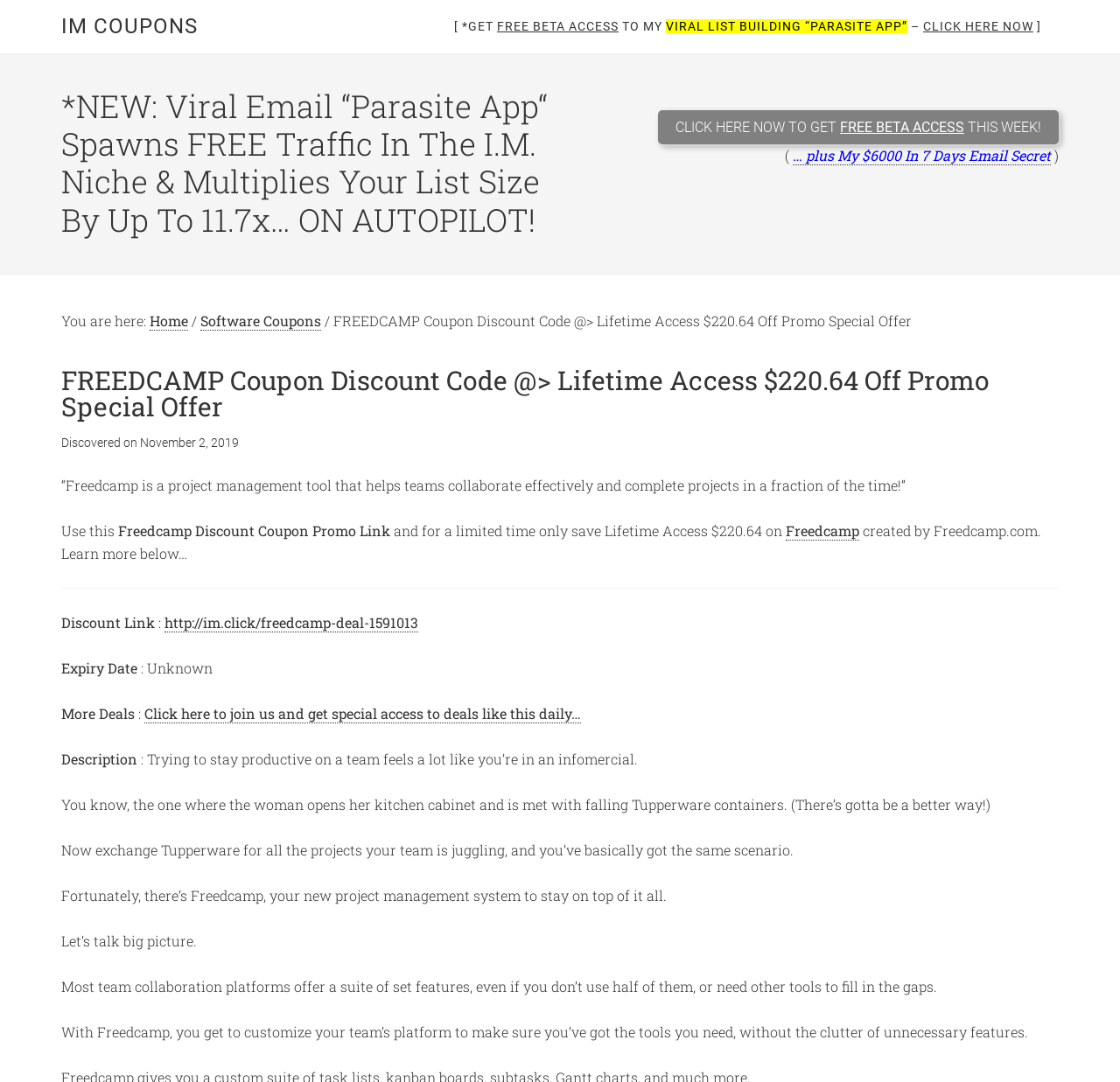Calculate the bounding box coordinates for the UI element based on the following description: "Freedcamp". Ensure the coordinates are four float numbers between 0 and 1, i.e., [left, top, right, bottom].

[0.702, 0.481, 0.767, 0.499]